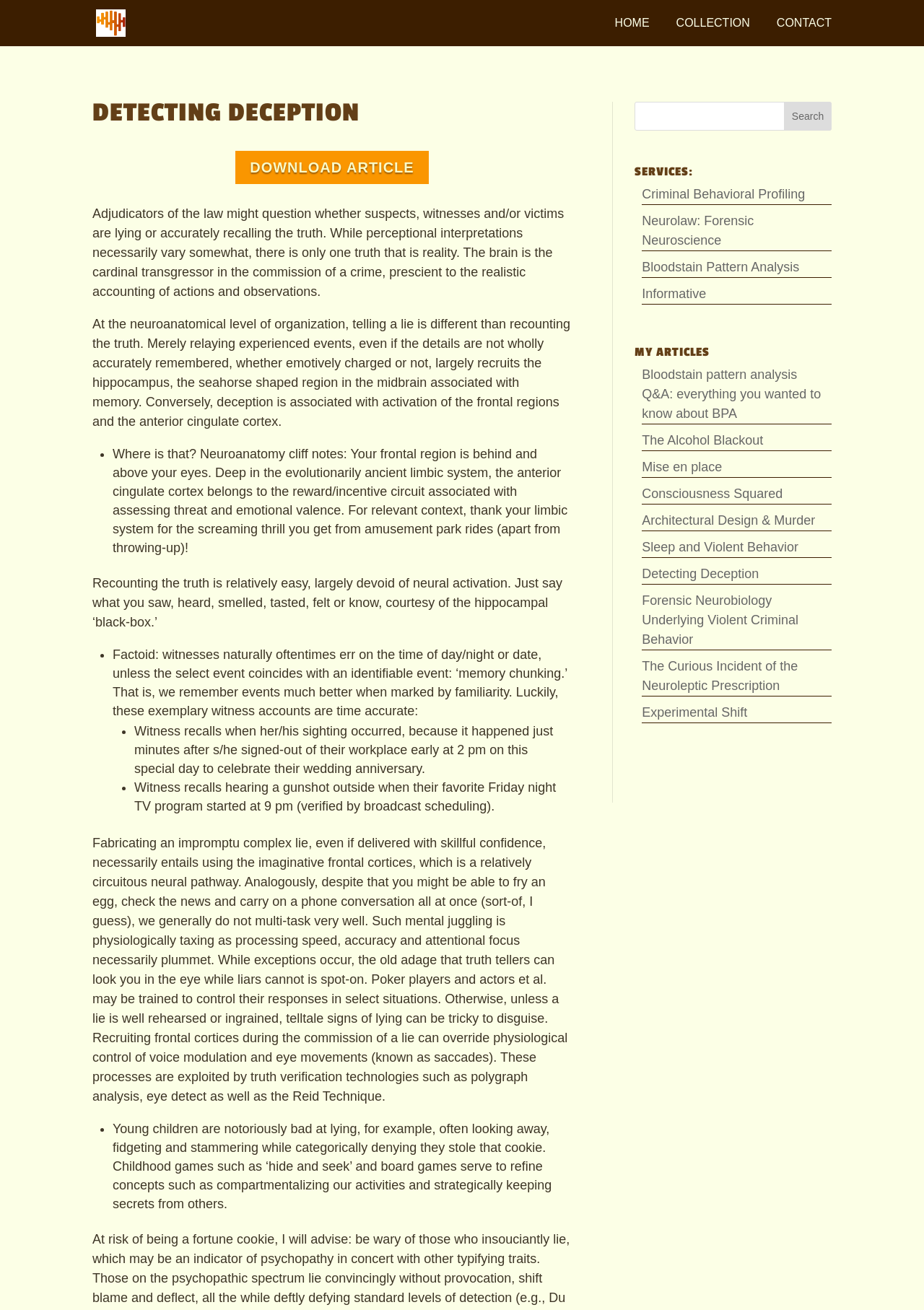Please provide a comprehensive answer to the question based on the screenshot: What is the role of the hippocampus in recalling events?

According to the webpage, the hippocampus is associated with memory, and is involved in recalling events, even if the details are not wholly accurately remembered. This is mentioned in the text 'Merely relaying experienced events, even if the details are not wholly accurately remembered, whether emotively charged or not, largely recruits the hippocampus...'.